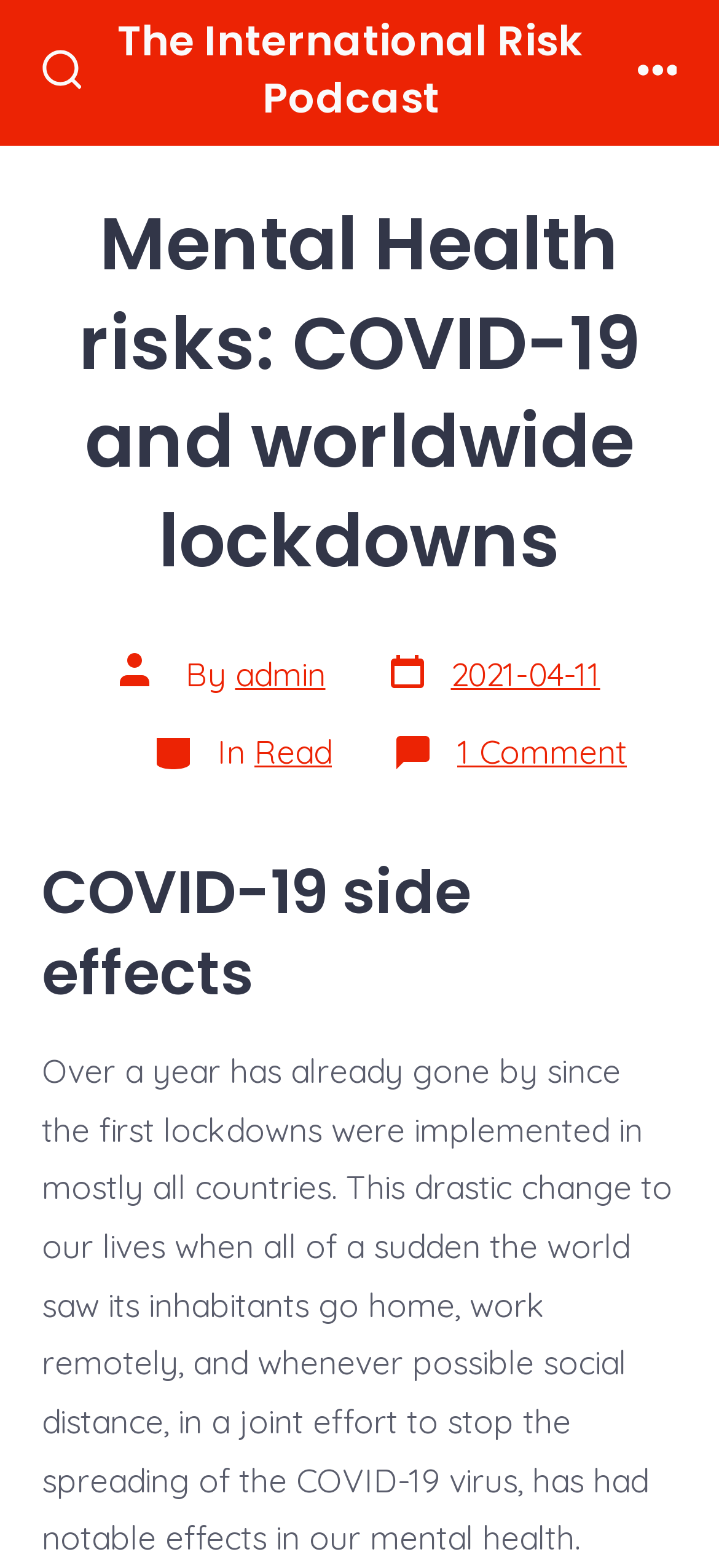What is the category of the article?
Using the image, provide a detailed and thorough answer to the question.

The category of the article can be found by looking at the 'Categories' section, which is located below the main heading. The text 'In' is followed by a link to the category, which is labeled as 'Read'.